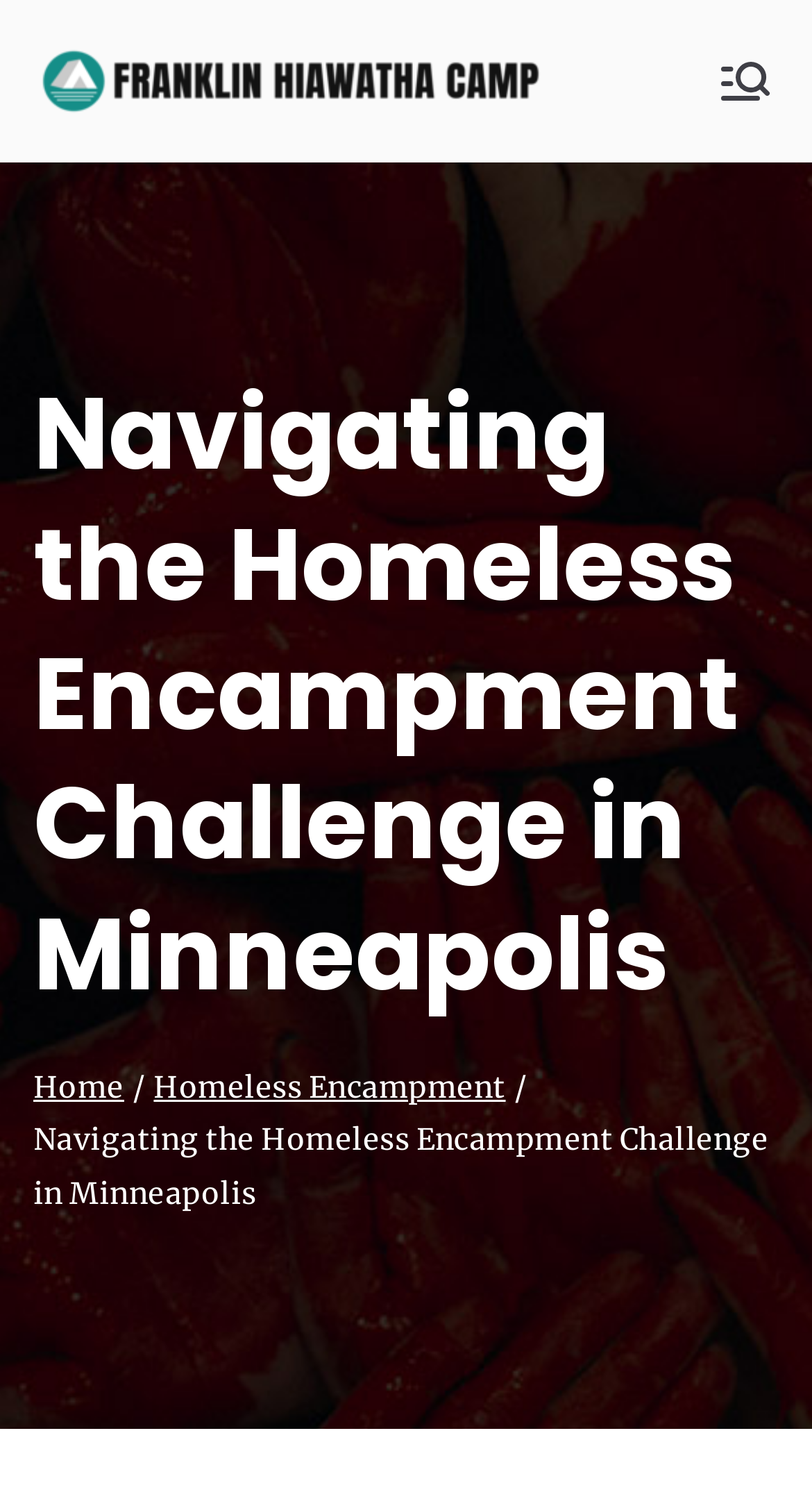How many navigation elements are there on the webpage?
Answer the question with a single word or phrase by looking at the picture.

1